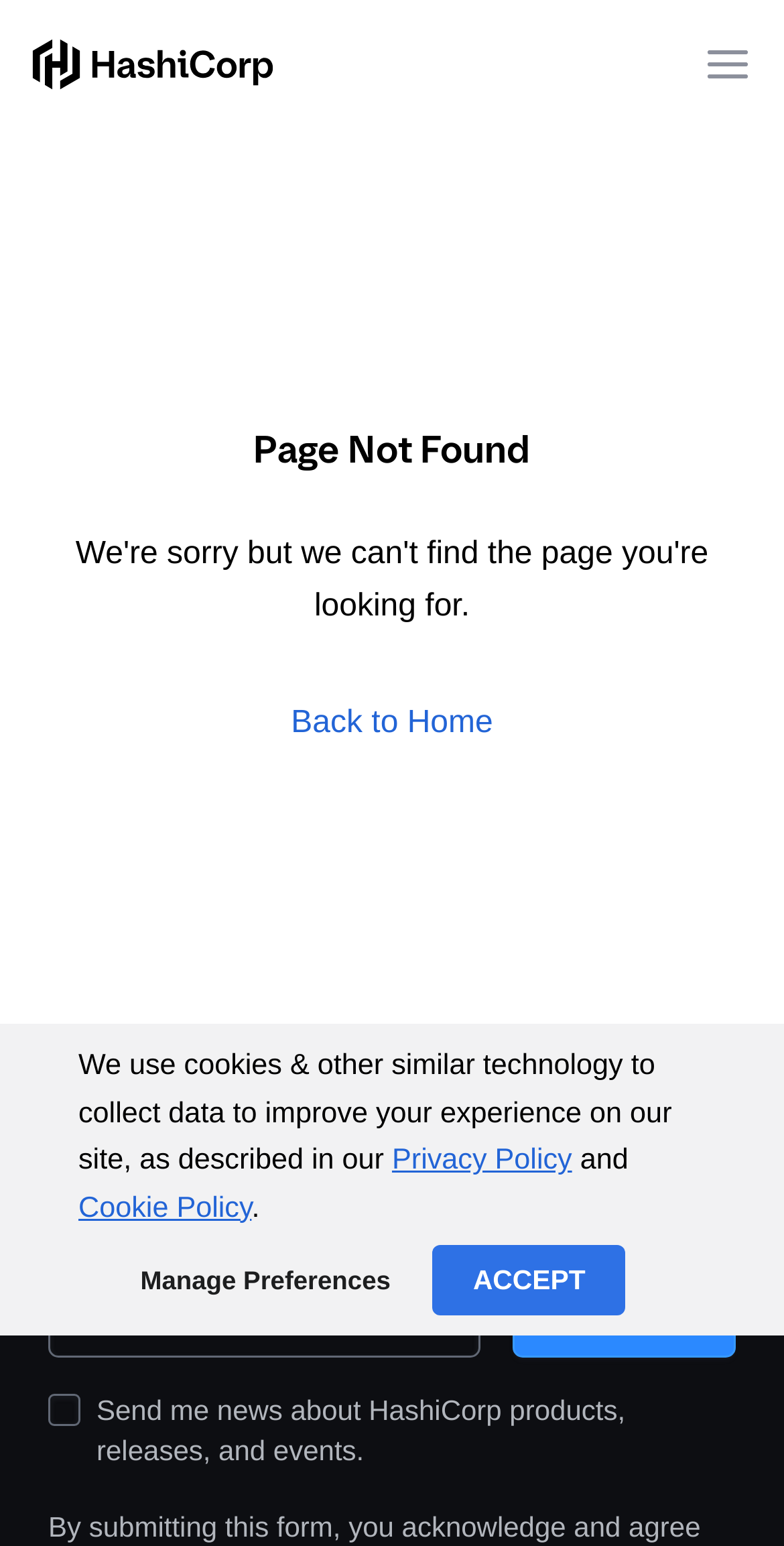Locate the coordinates of the bounding box for the clickable region that fulfills this instruction: "Subscribe to the newsletter".

[0.653, 0.816, 0.938, 0.878]